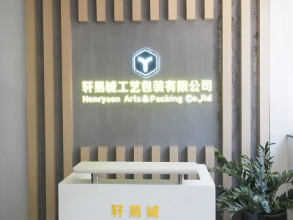Utilize the details in the image to thoroughly answer the following question: What type of design is featured on the backdrop?

The backdrop features a modern design with vertical wooden panels, creating a warm and welcoming atmosphere.